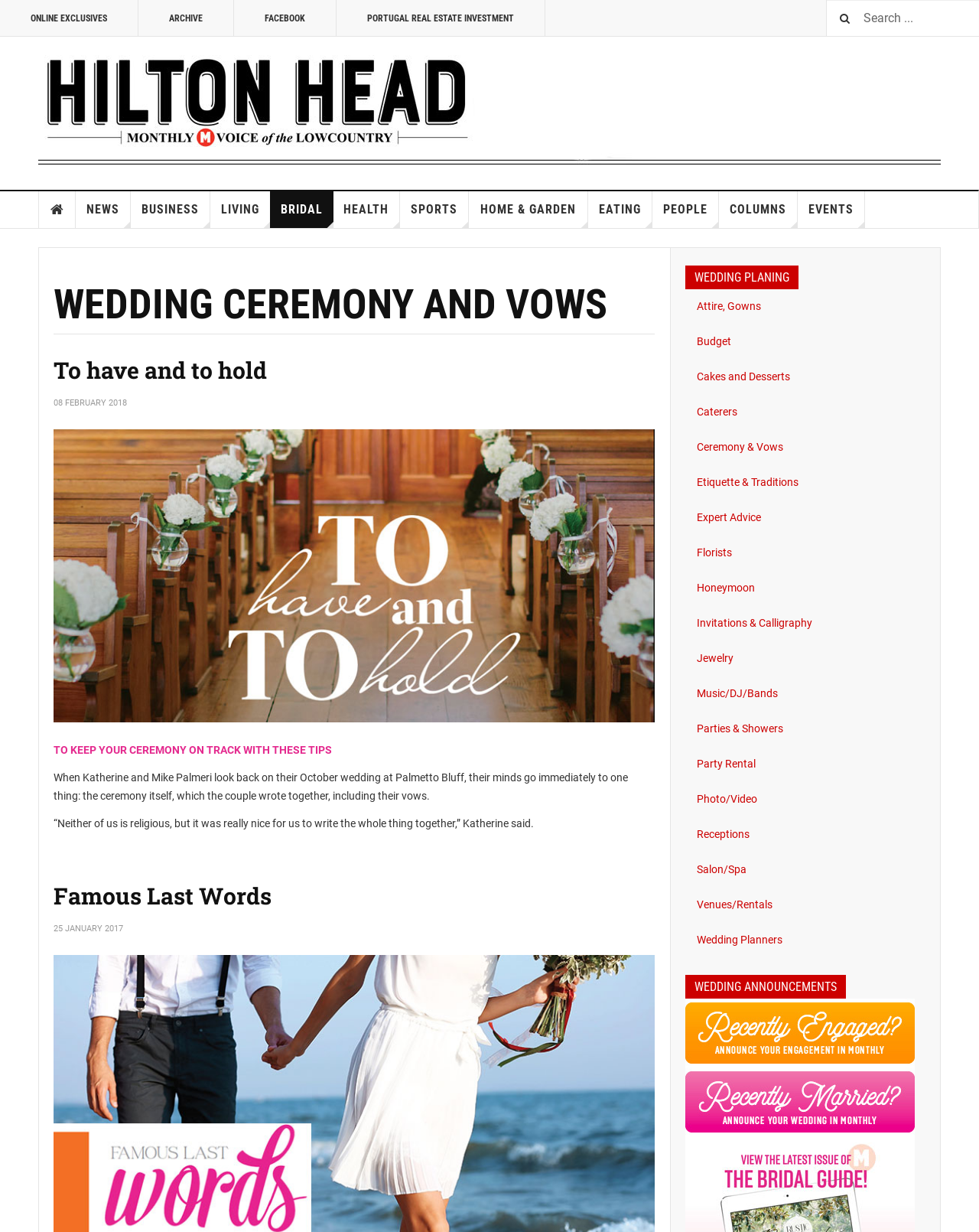Describe in detail what you see on the webpage.

This webpage is about wedding planning and ceremonies. At the top, there are several links to online exclusives, archives, and social media platforms. Below these links, there is a search bar with a placeholder text "Search...". 

To the left of the search bar, there is a logo of Hilton Head Monthly Magazine, which is also a link. Below the logo, there are several navigation links, including "Home", "News", "Business", "Living", "Bridal", and others. 

The main content of the webpage is divided into two sections. The first section has a heading "WEDDING CEREMONY AND VOWS" and features an article about a couple's wedding ceremony at Palmetto Bluff. The article includes a brief description of the ceremony, which the couple wrote together, including their vows. 

Below the article, there are two sections with headings "To have and to hold" and "Famous Last Words", each containing a link and a date. 

The second section of the main content has a heading "WEDDING PLANNING" and features a list of links to various wedding planning topics, such as attire, budget, cakes, caterers, ceremony and vows, and others. 

To the right of the main content, there is a section with a heading "WEDDING ANNOUNCEMENTS" and features two links to Hilton Head Weddings Magazine, each with an accompanying image.